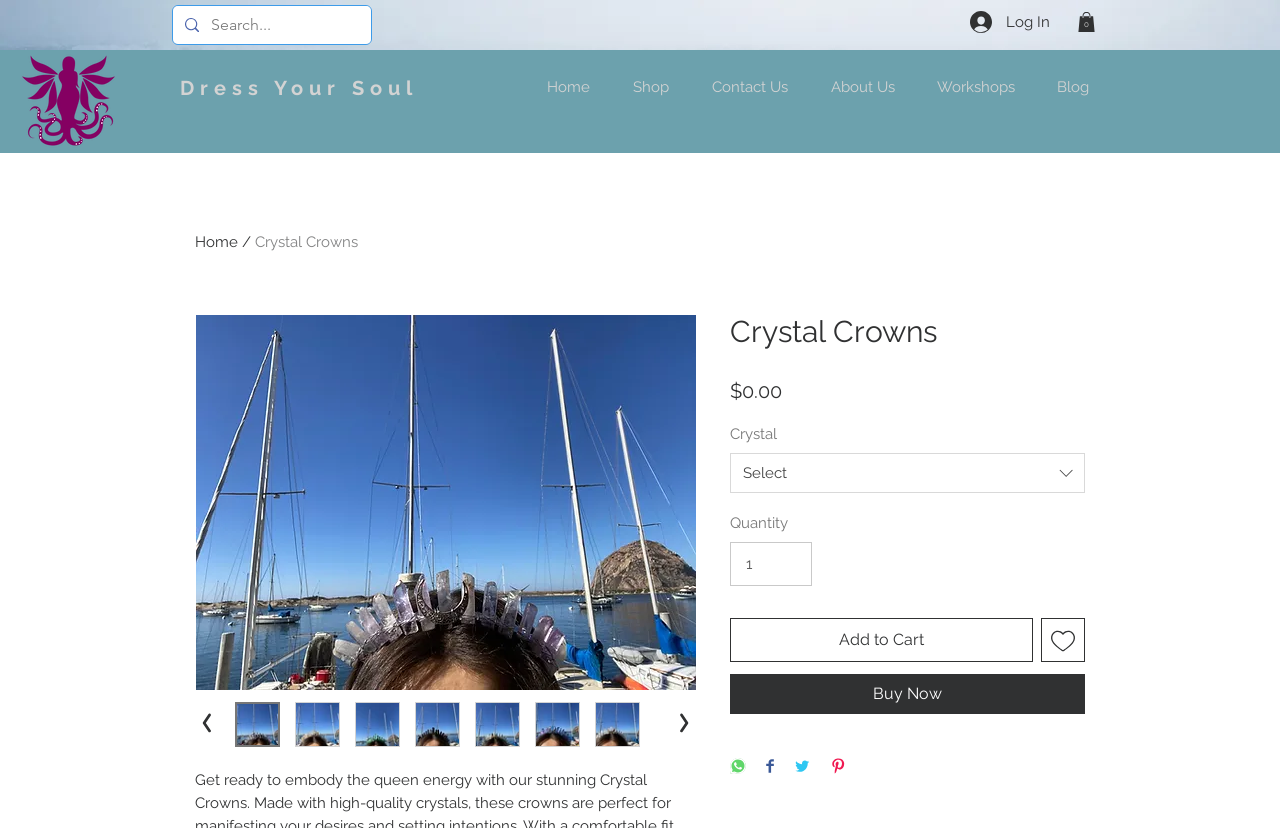Locate the bounding box coordinates of the clickable region necessary to complete the following instruction: "Share on WhatsApp". Provide the coordinates in the format of four float numbers between 0 and 1, i.e., [left, top, right, bottom].

[0.57, 0.915, 0.583, 0.938]